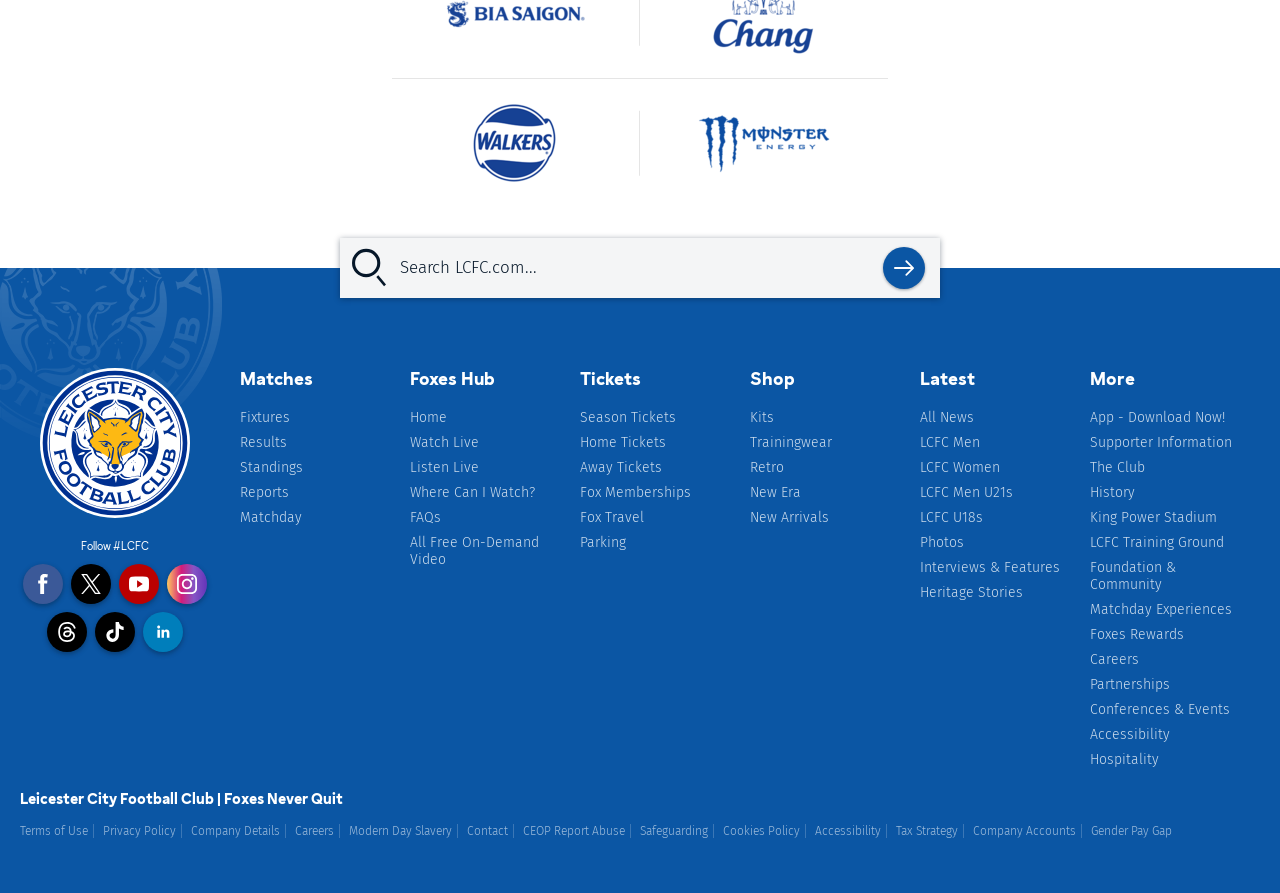Highlight the bounding box coordinates of the element that should be clicked to carry out the following instruction: "Search LCFC.com". The coordinates must be given as four float numbers ranging from 0 to 1, i.e., [left, top, right, bottom].

[0.266, 0.266, 0.734, 0.333]